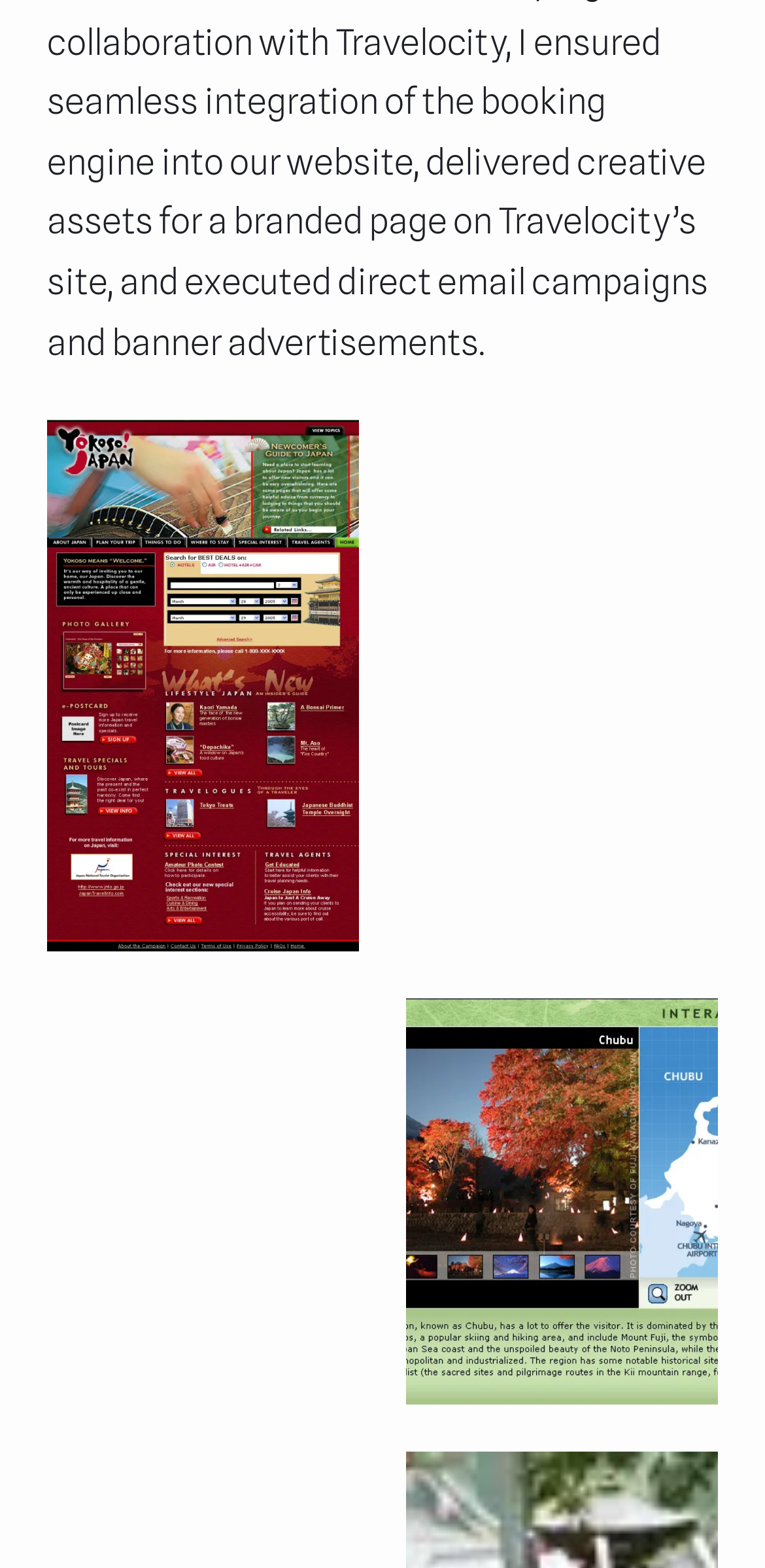Kindly respond to the following question with a single word or a brief phrase: 
What is the purpose of the links on the webpage?

To navigate to different pages